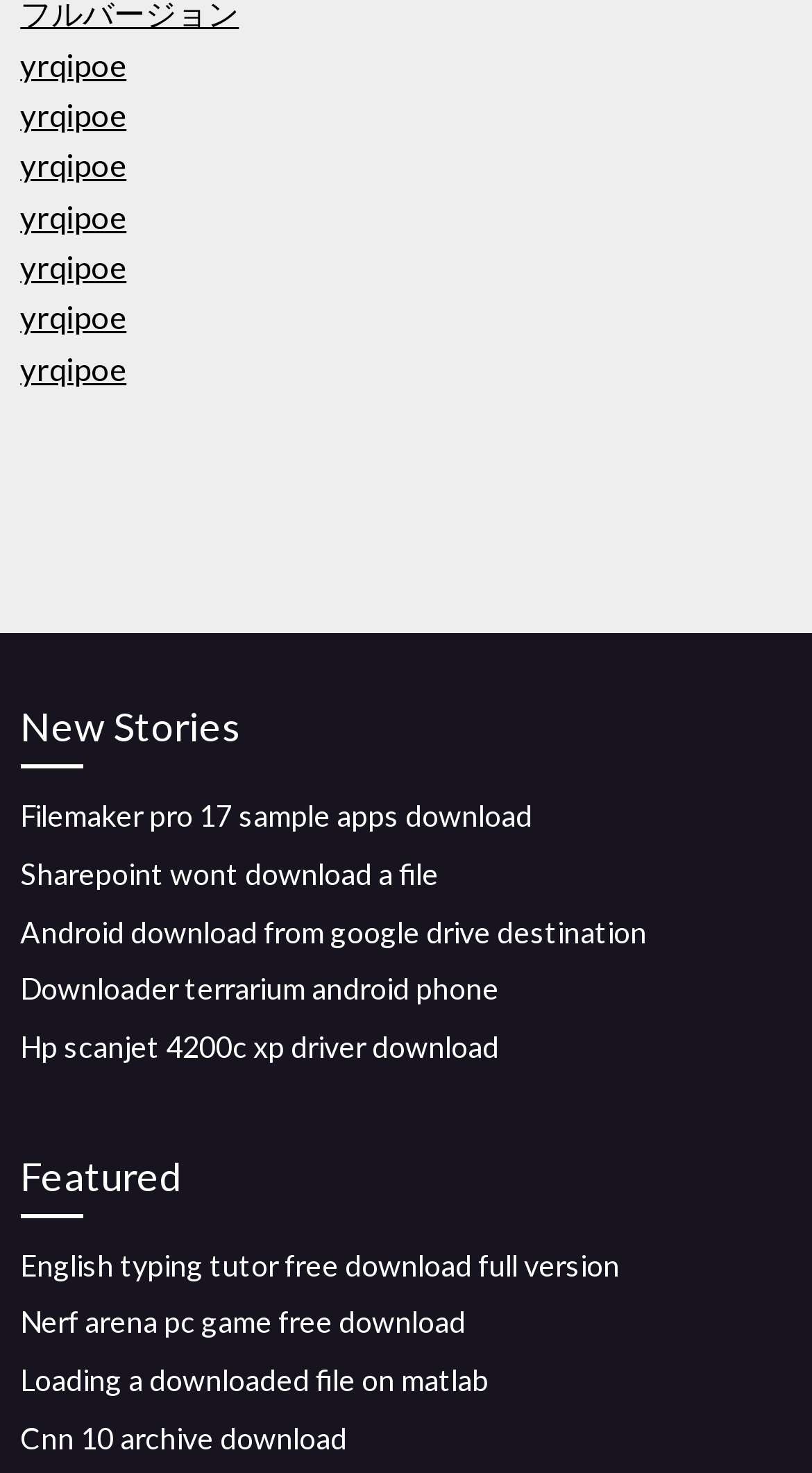Please provide a one-word or short phrase answer to the question:
How many headings are there on the webpage?

2